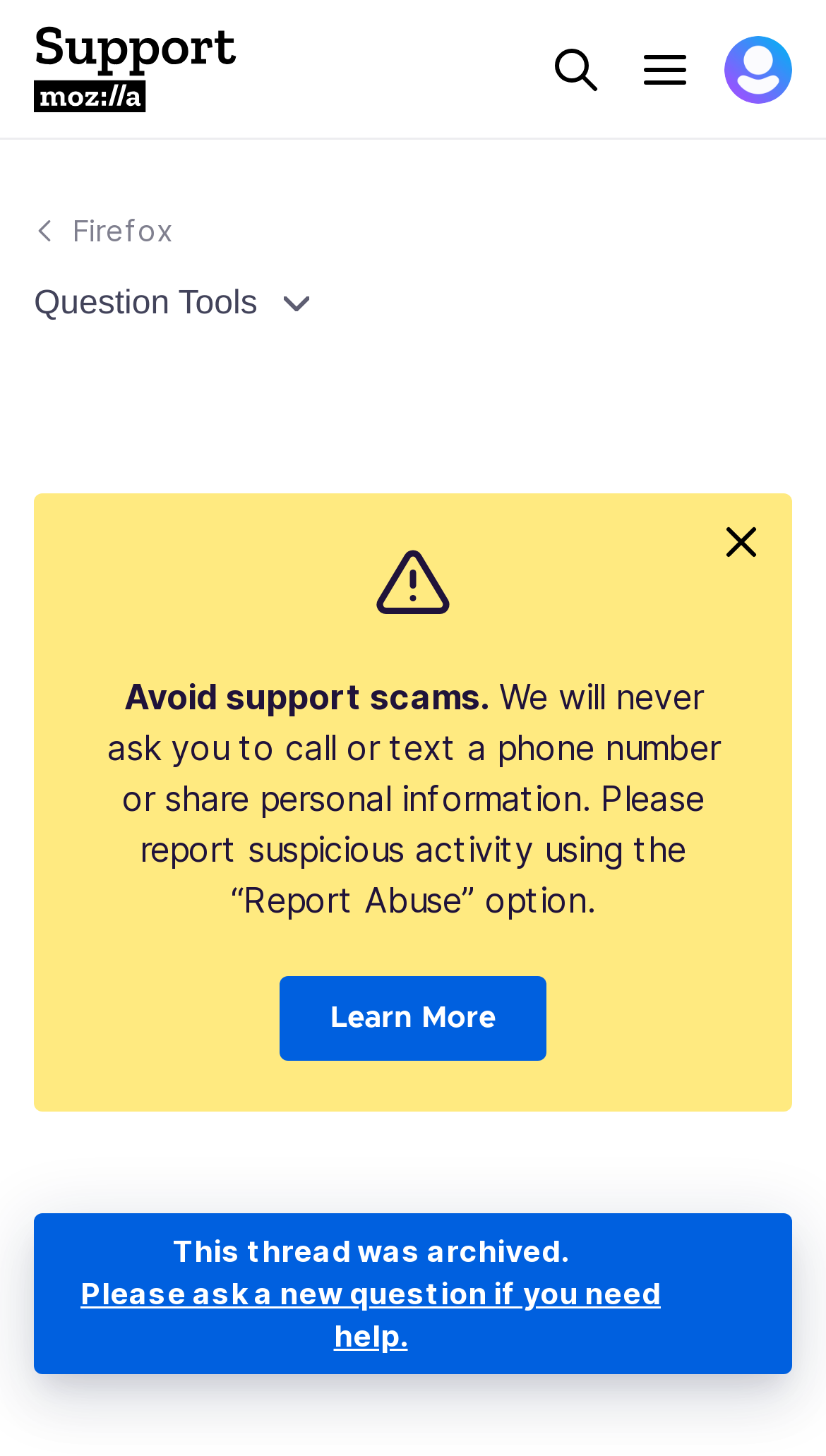Please determine the bounding box coordinates of the section I need to click to accomplish this instruction: "Click the search button".

[0.656, 0.024, 0.738, 0.071]